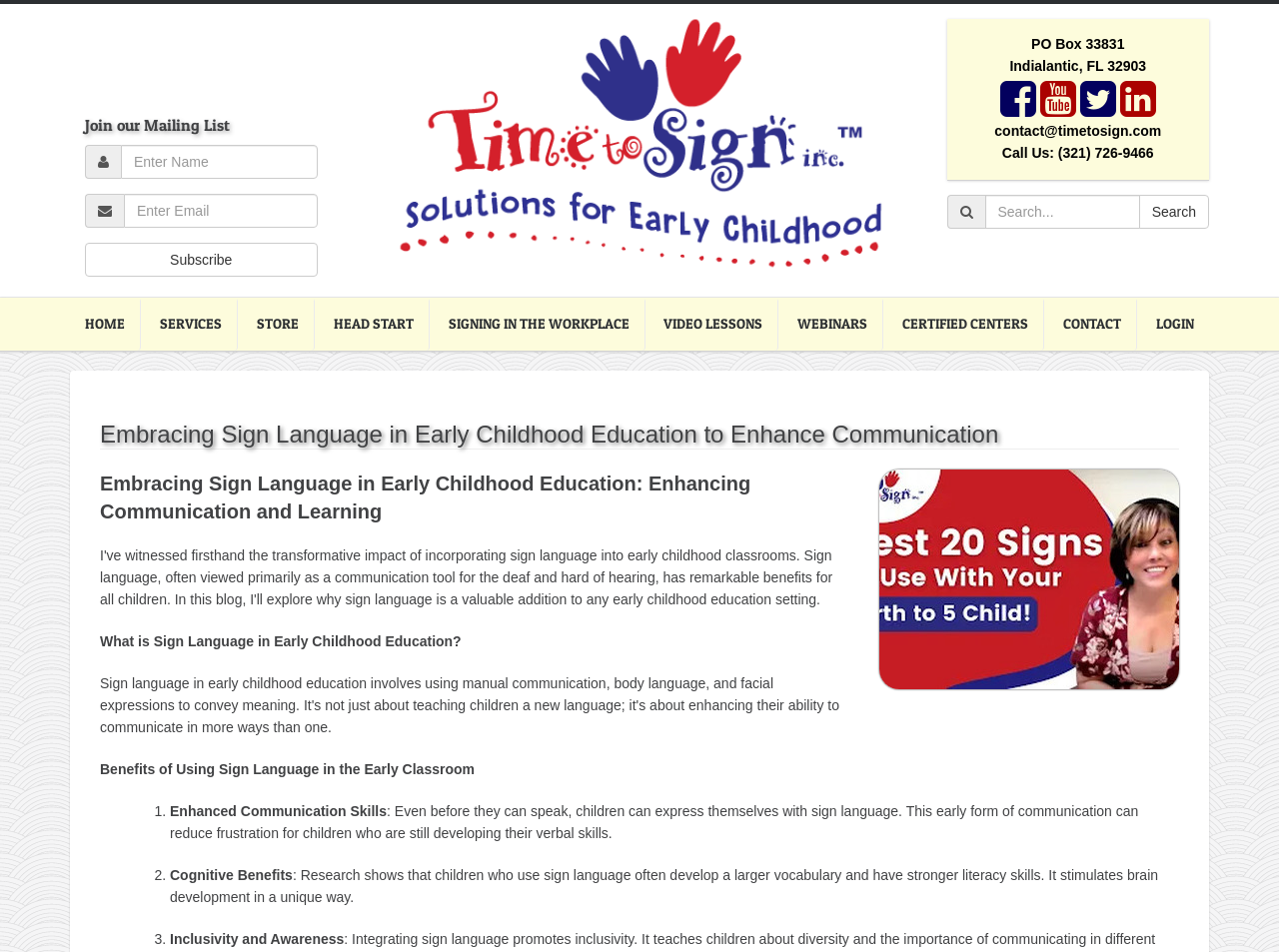Articulate a detailed summary of the webpage's content and design.

This webpage is about "Embracing Sign Language in Early Childhood Education" and its transformative impact. At the top, there is a logo of "Time to Sign" on the left, and a search bar with a search button on the right. Below the logo, there is a navigation menu with links to "HOME", "SERVICES", "STORE", and other pages.

On the left side, there is a section to join the mailing list, where users can enter their name and email address and click the "Subscribe" button. Below this section, there are links to various pages, including "CONTACT" and "LOGIN".

The main content of the webpage is divided into sections. The first section has a heading "Embracing Sign Language in Early Childhood Education to Enhance Communication" and a link with the same text. Below this, there is an image related to the topic.

The next section has a heading "Embracing Sign Language in Early Childhood Education: Enhancing Communication and Learning". Below this, there are three sections with static text, each describing the benefits of using sign language in early childhood education. The first section is about enhanced communication skills, the second is about cognitive benefits, and the third is about inclusivity and awareness. Each section has a list marker (1., 2., 3.) and a brief description of the benefit.

At the bottom of the page, there is a footer section with contact information, including a PO box address, phone number, and email address. There are also social media links represented by icons.